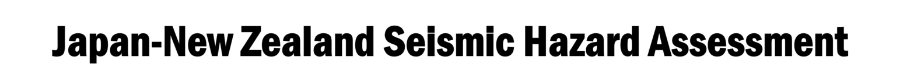Please reply to the following question using a single word or phrase: 
What is the purpose of the workshop?

To enhance collaboration